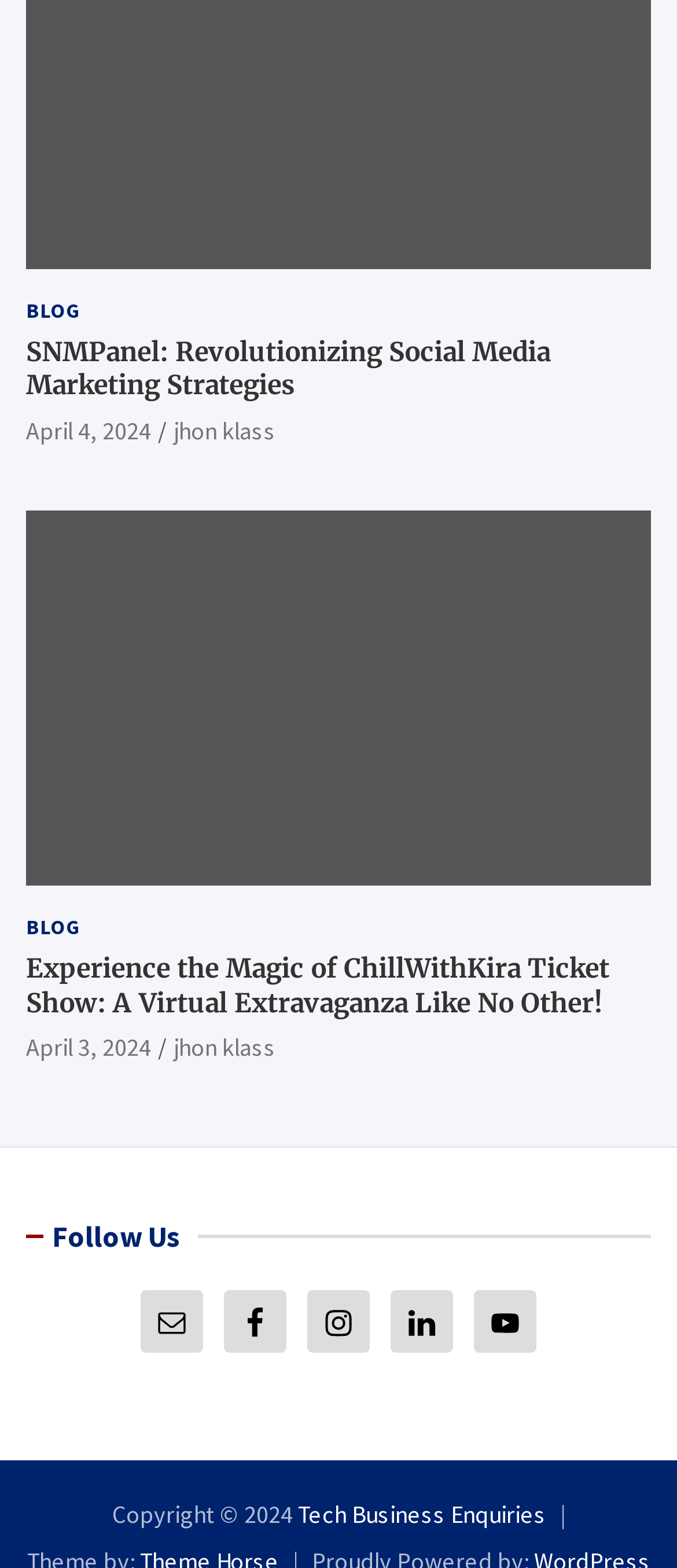Determine the bounding box coordinates of the UI element described below. Use the format (top-left x, top-left y, bottom-right x, bottom-right y) with floating point numbers between 0 and 1: Blog

[0.038, 0.581, 0.121, 0.602]